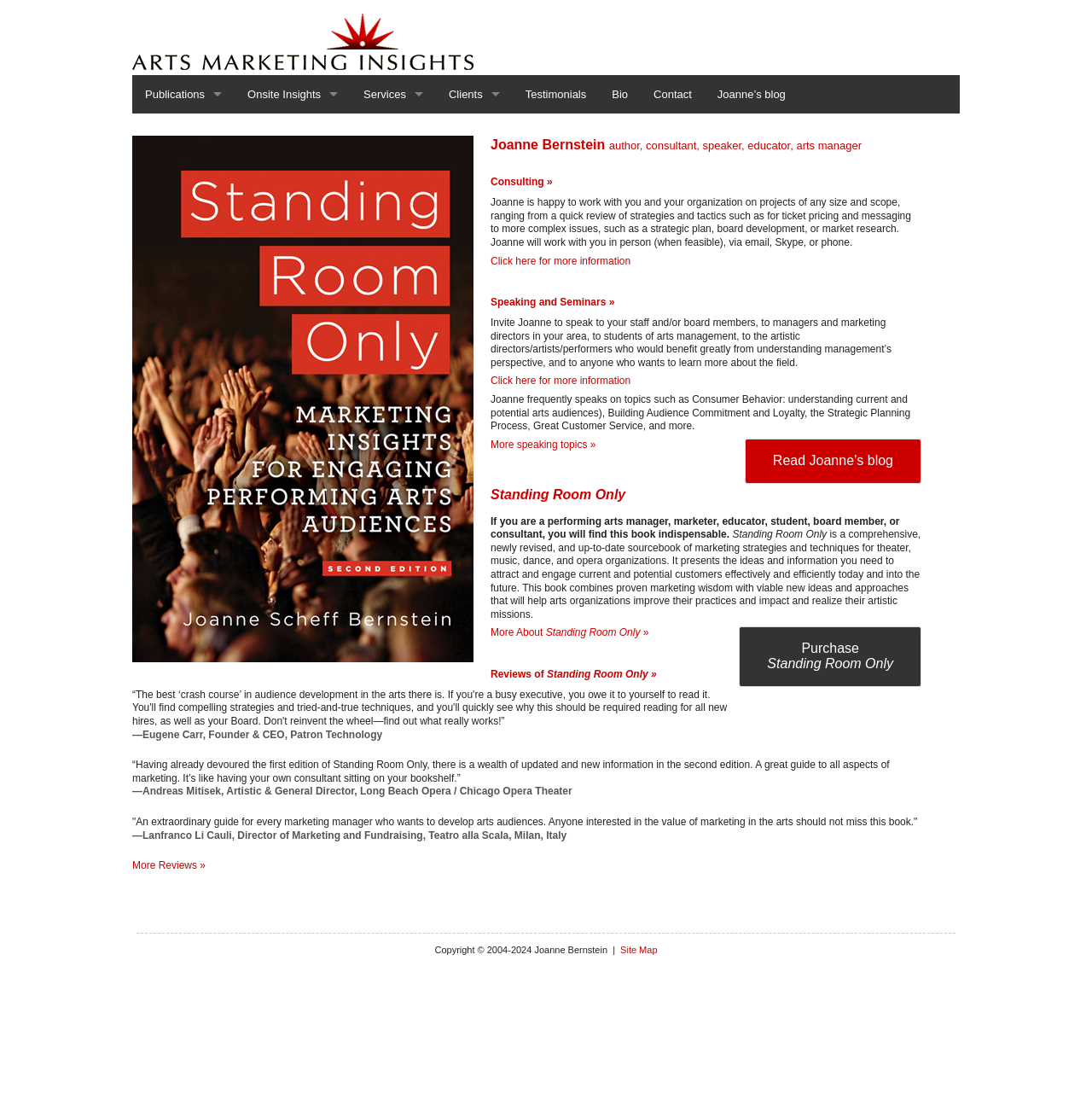Can you find the bounding box coordinates for the element that needs to be clicked to execute this instruction: "Read more about consulting services"? The coordinates should be given as four float numbers between 0 and 1, i.e., [left, top, right, bottom].

[0.449, 0.159, 0.506, 0.17]